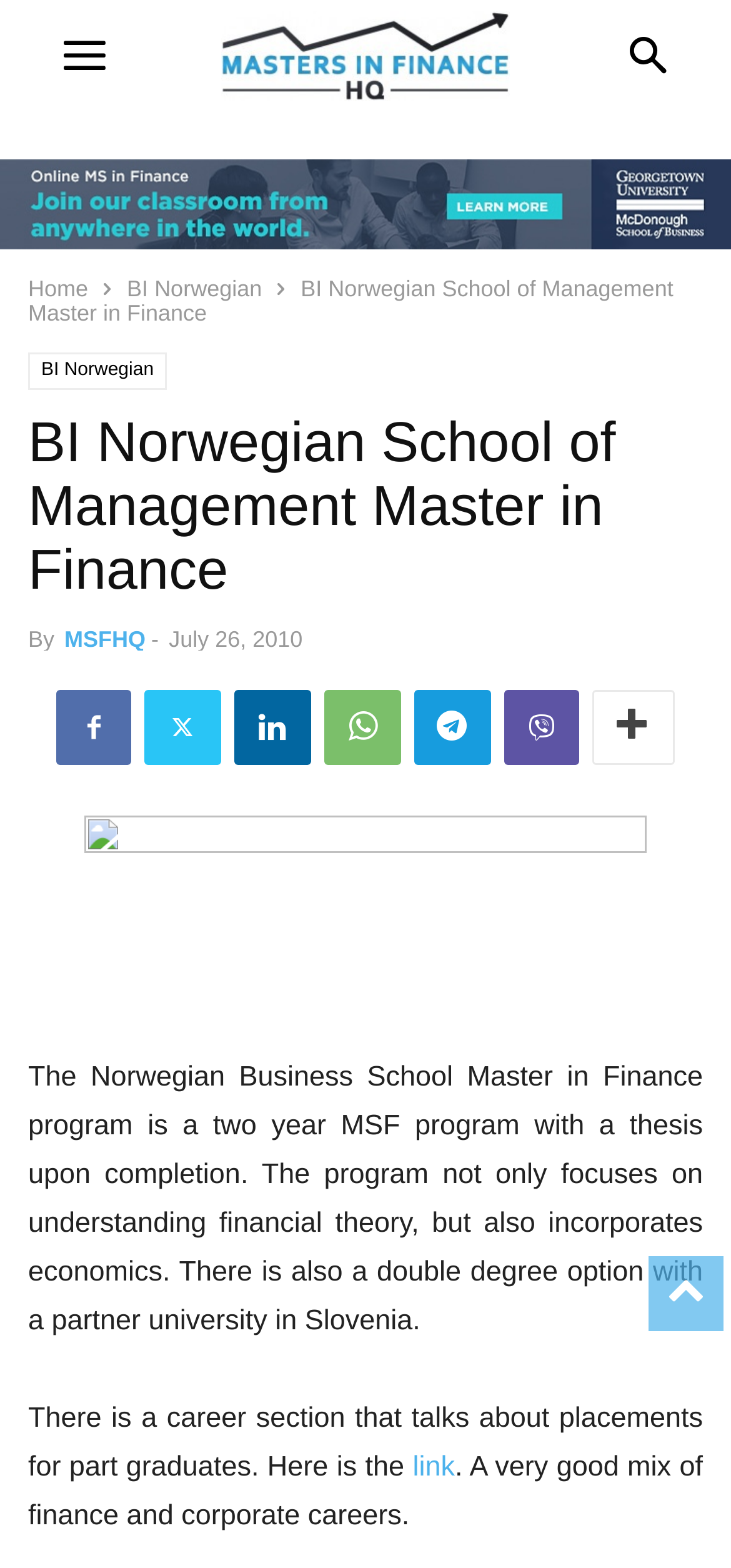Predict the bounding box coordinates of the area that should be clicked to accomplish the following instruction: "Visit the MSFHQ website". The bounding box coordinates should consist of four float numbers between 0 and 1, i.e., [left, top, right, bottom].

[0.088, 0.4, 0.199, 0.416]